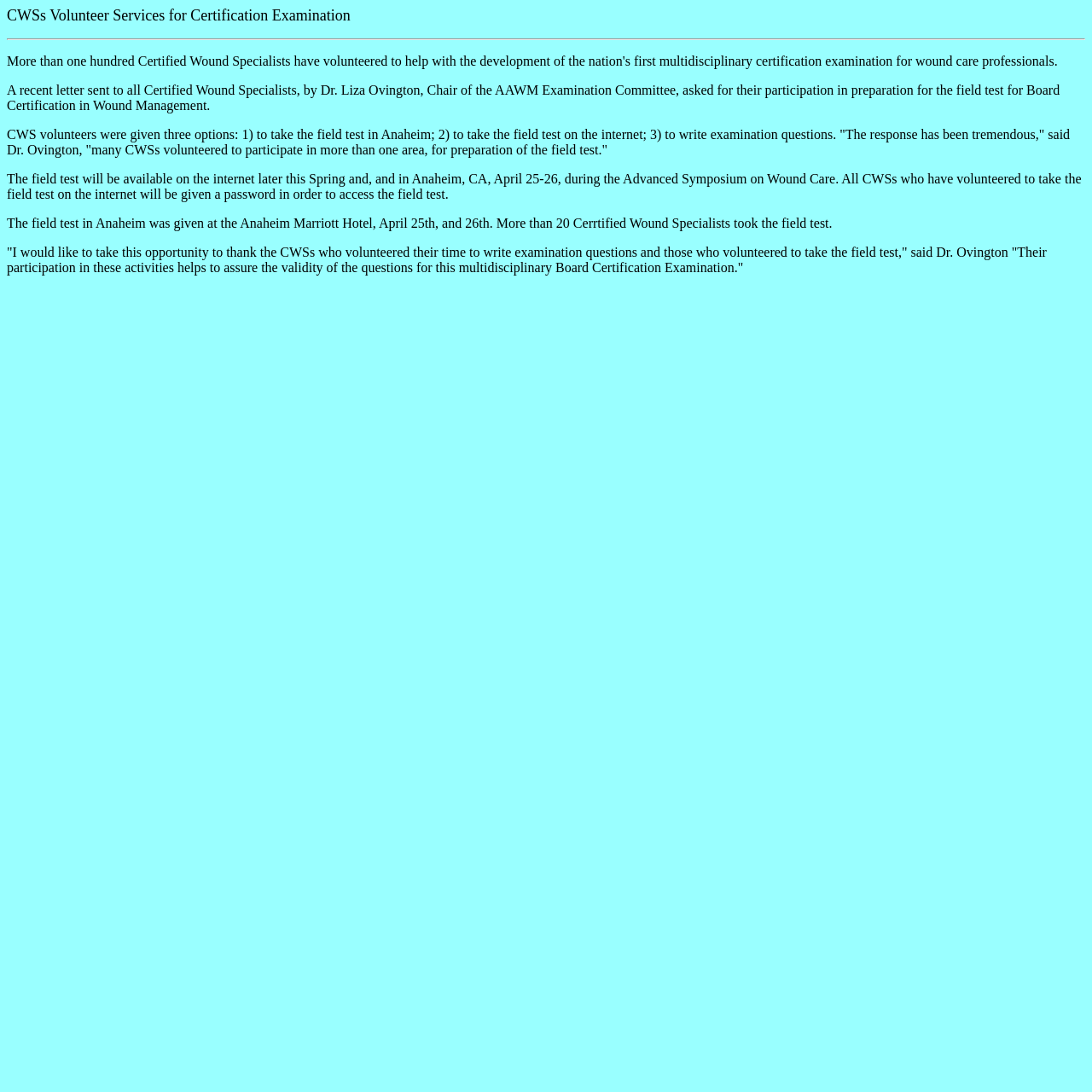What is the purpose of the field test?
Look at the screenshot and respond with one word or a short phrase.

Board Certification in Wound Management